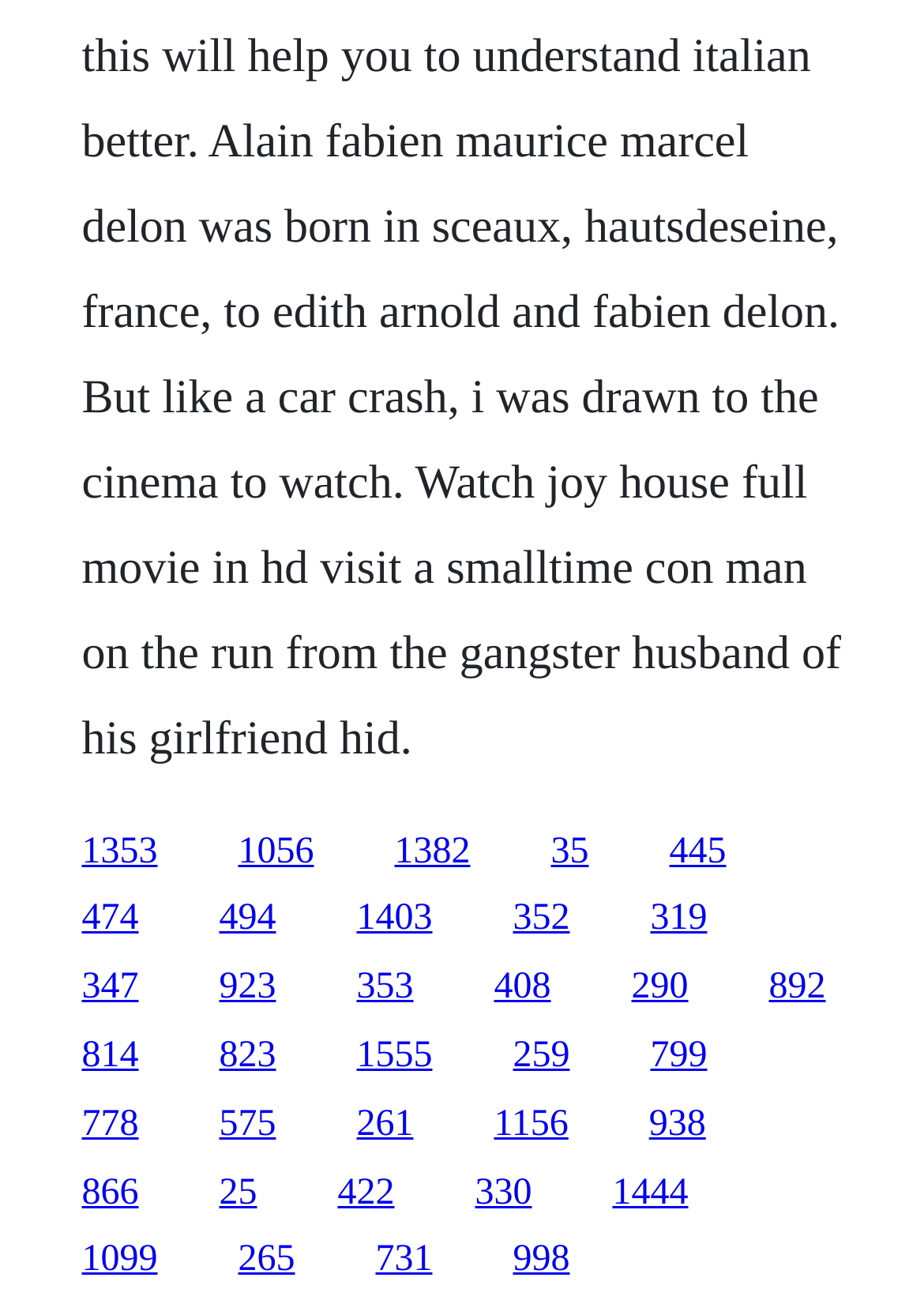Pinpoint the bounding box coordinates of the clickable element to carry out the following instruction: "access the twentieth link."

[0.663, 0.891, 0.745, 0.922]